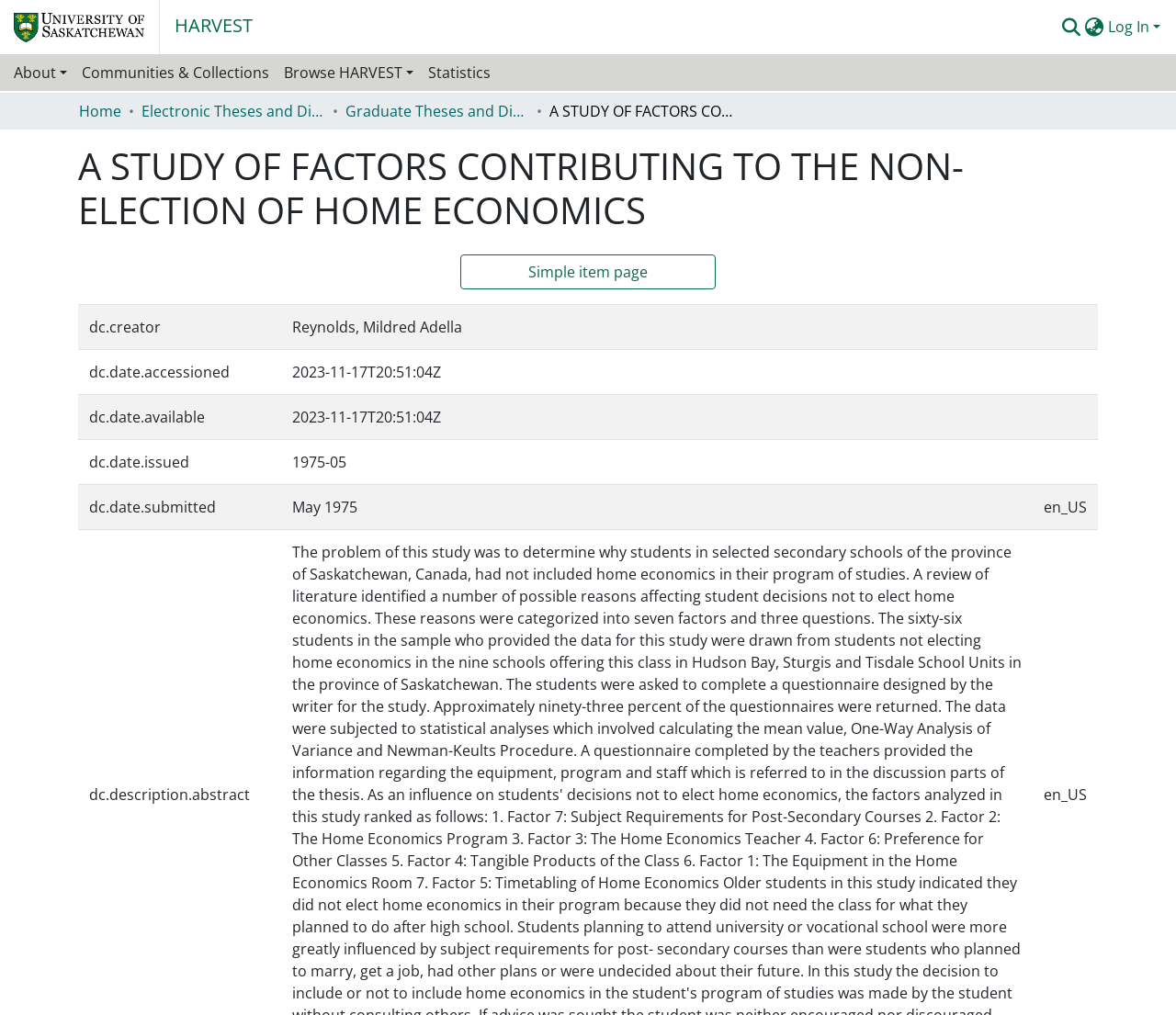Please examine the image and provide a detailed answer to the question: What is the current page of the website?

I found the answer by looking at the link element with the text 'Simple item page' which indicates the current page of the website.